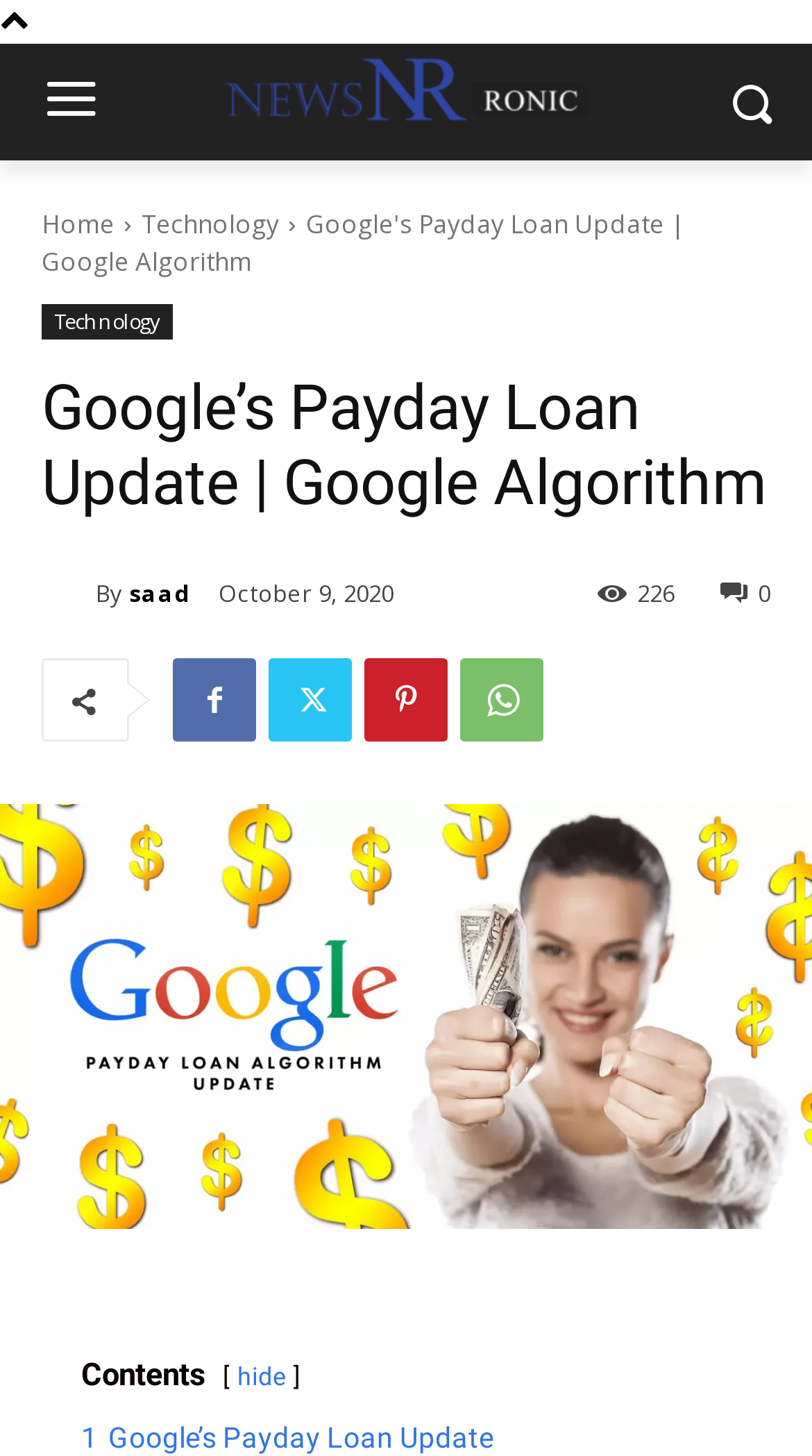Utilize the information from the image to answer the question in detail:
What is the category of the article?

The category of the article is indicated by the link 'Technology' located at the top of the webpage, which suggests that the article belongs to the technology category.